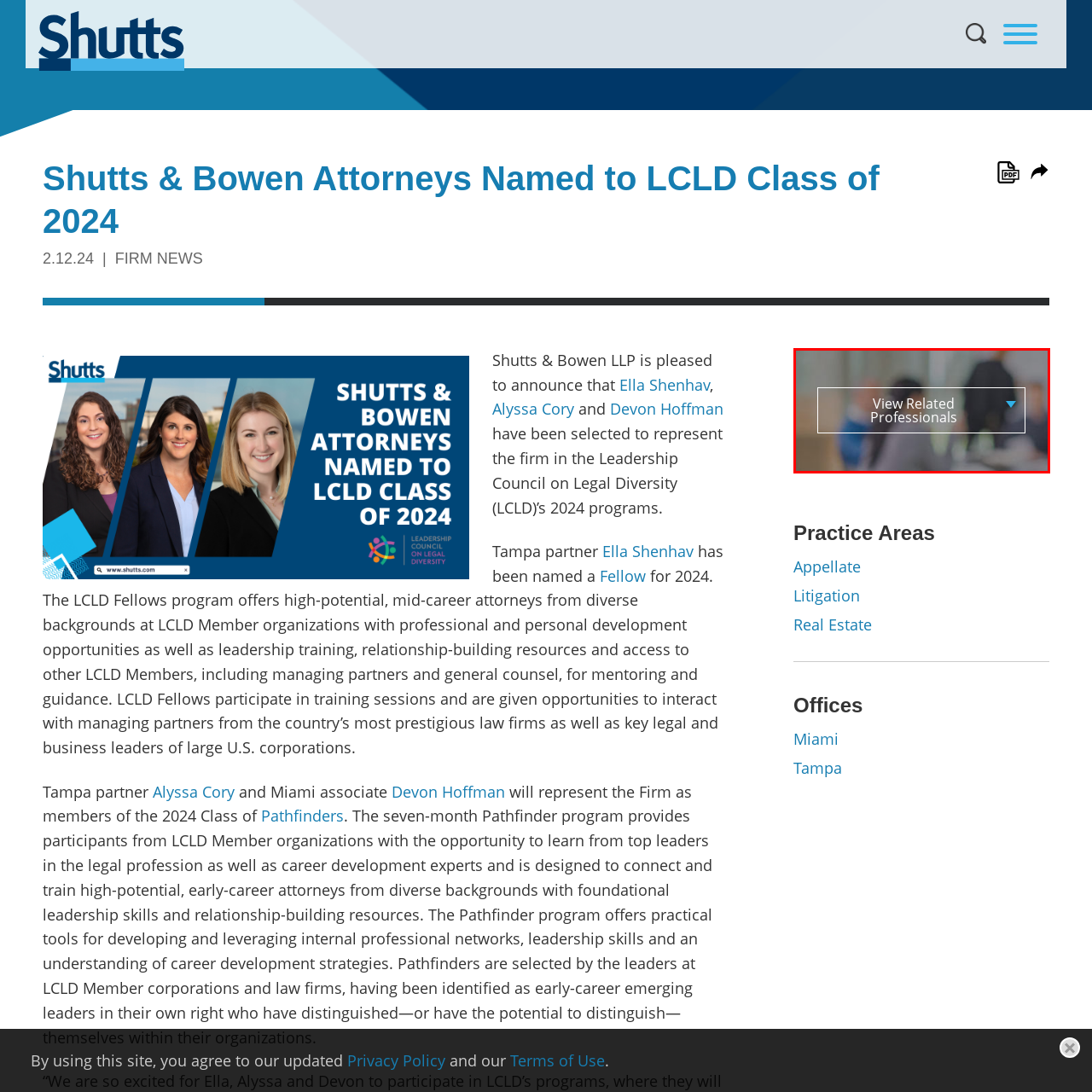Focus on the section marked by the red bounding box and reply with a single word or phrase: What type of environment is suggested by the background?

Collaborative professional